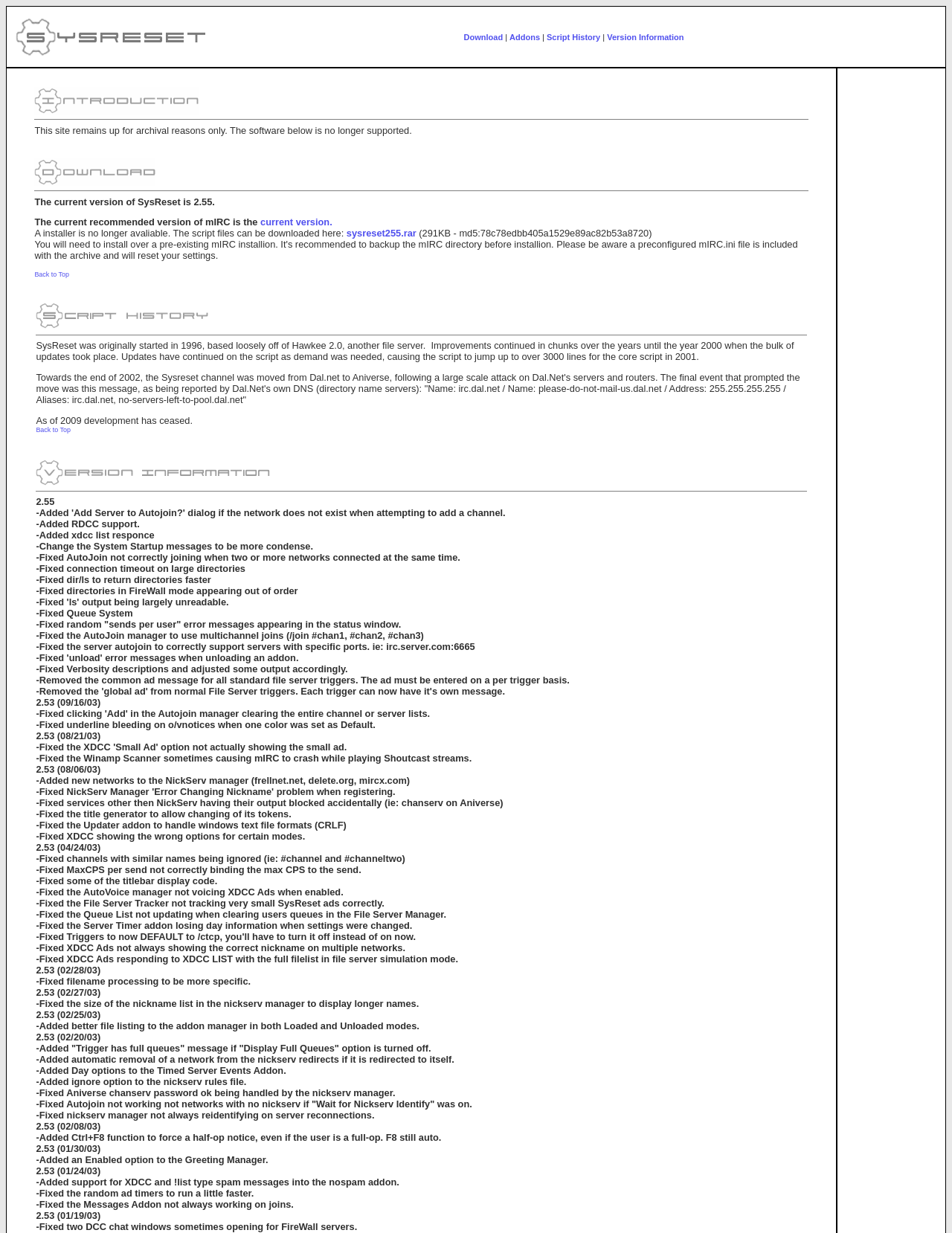Observe the image and answer the following question in detail: What is the recommended version of mIRC?

The recommended version of mIRC is the current version, as mentioned in the 'Download' section of the webpage, which states 'The current recommended version of mIRC is the current version.'